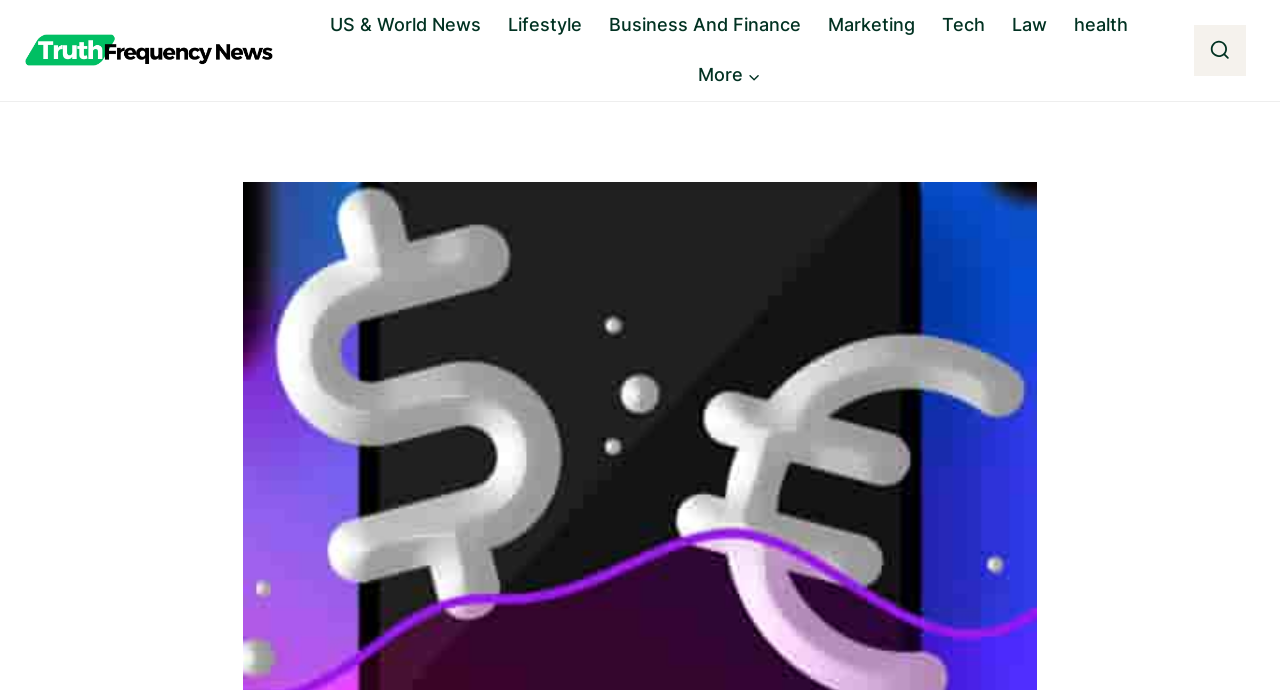Please provide a comprehensive response to the question based on the details in the image: What is the name of the news website?

The name of the news website can be determined by looking at the top-left corner of the webpage, where there is a link and an image with the text 'Truth Frequency News'.